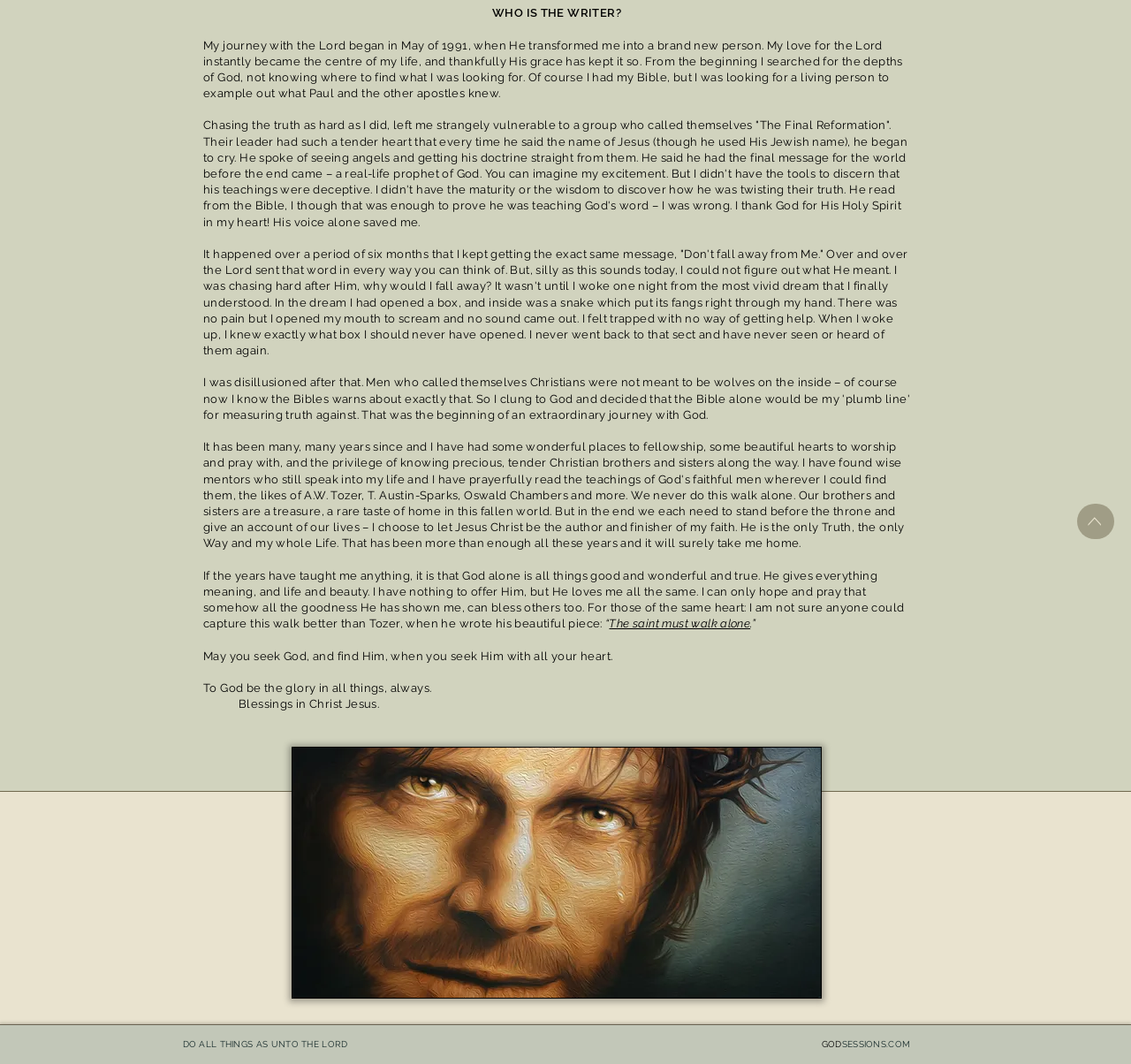Based on the provided description, "The saint must walk alone", find the bounding box of the corresponding UI element in the screenshot.

[0.539, 0.58, 0.663, 0.592]